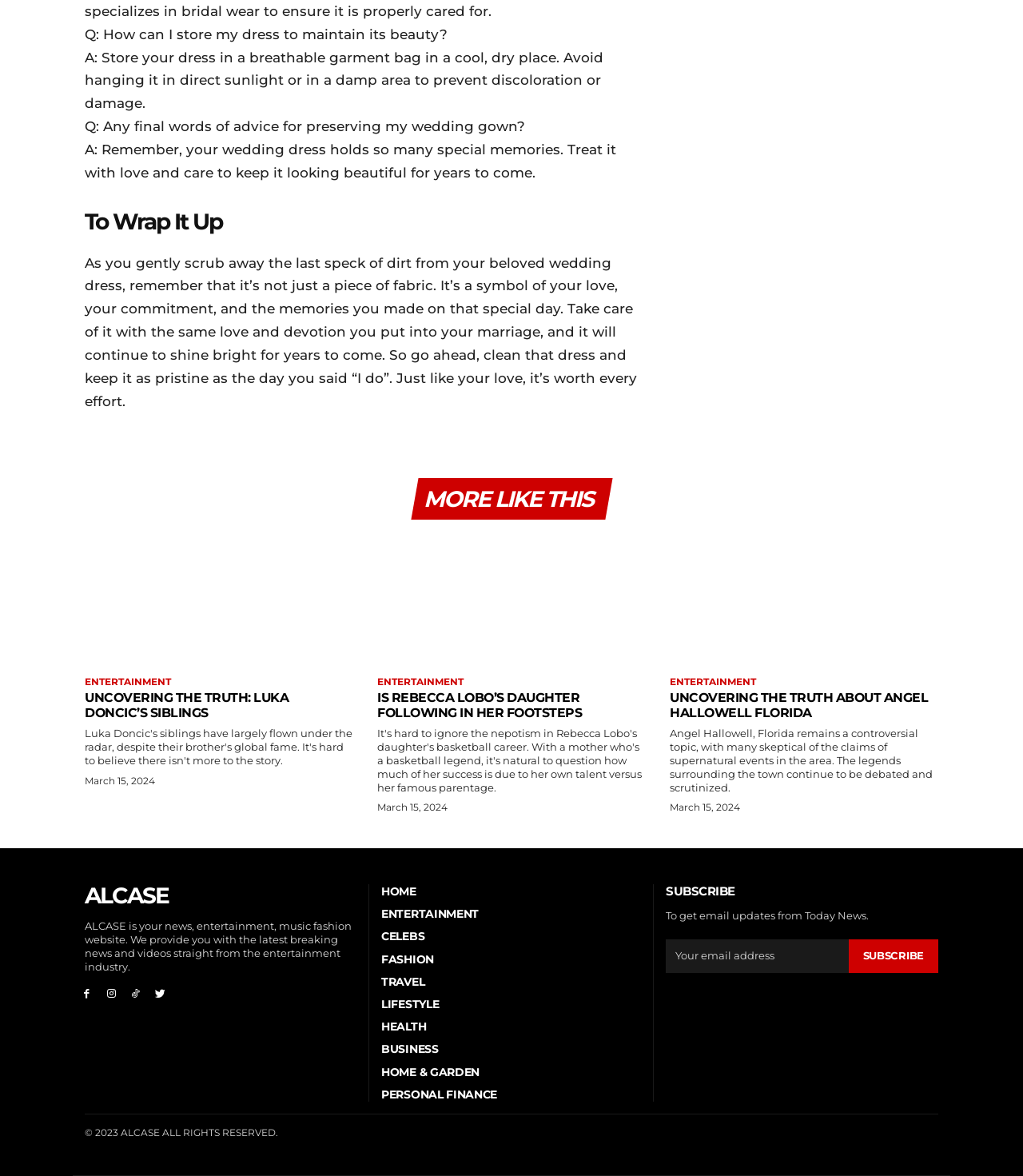For the given element description Home & Garden, determine the bounding box coordinates of the UI element. The coordinates should follow the format (top-left x, top-left y, bottom-right x, bottom-right y) and be within the range of 0 to 1.

[0.373, 0.905, 0.627, 0.918]